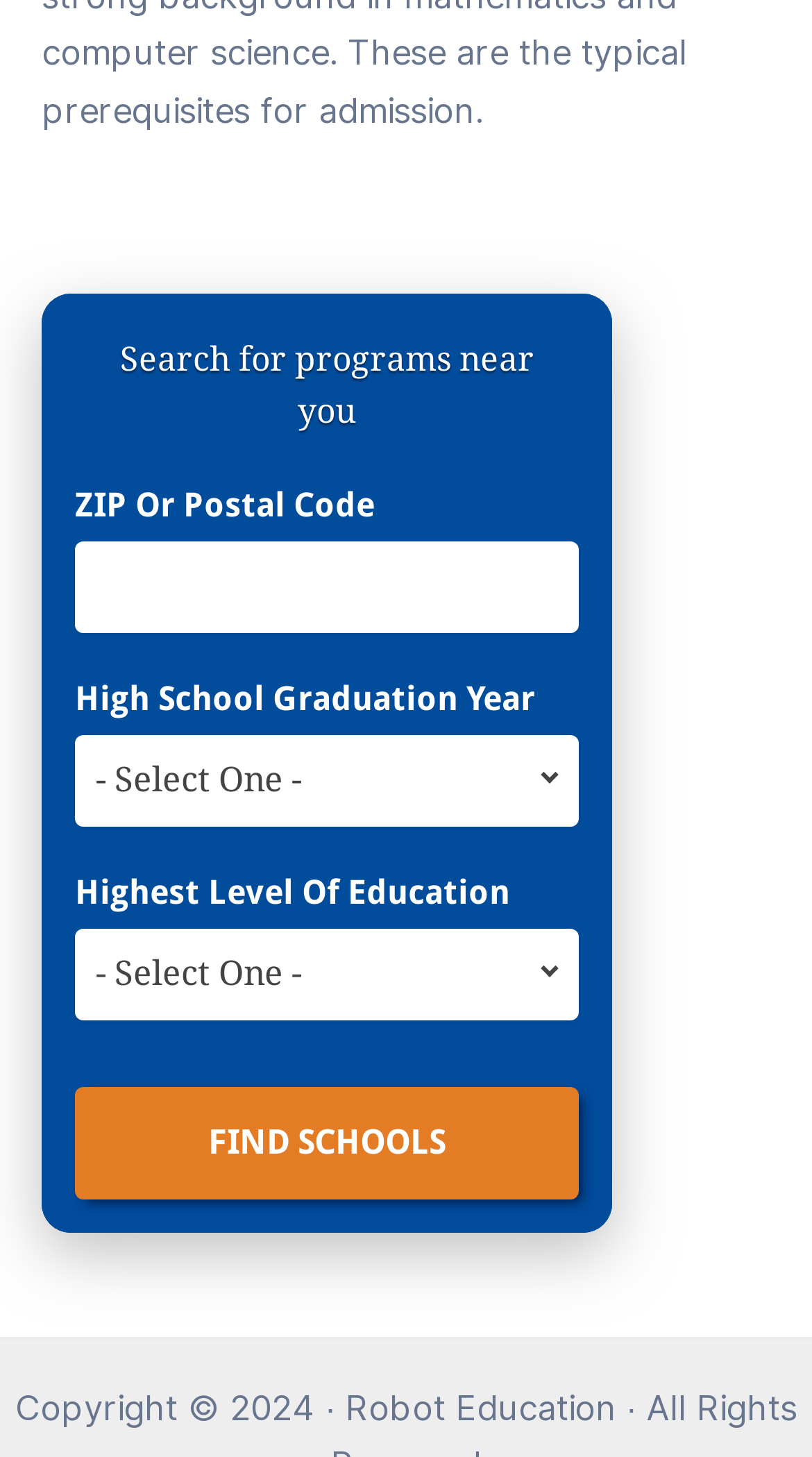Predict the bounding box for the UI component with the following description: "Find Schools".

[0.092, 0.746, 0.713, 0.823]